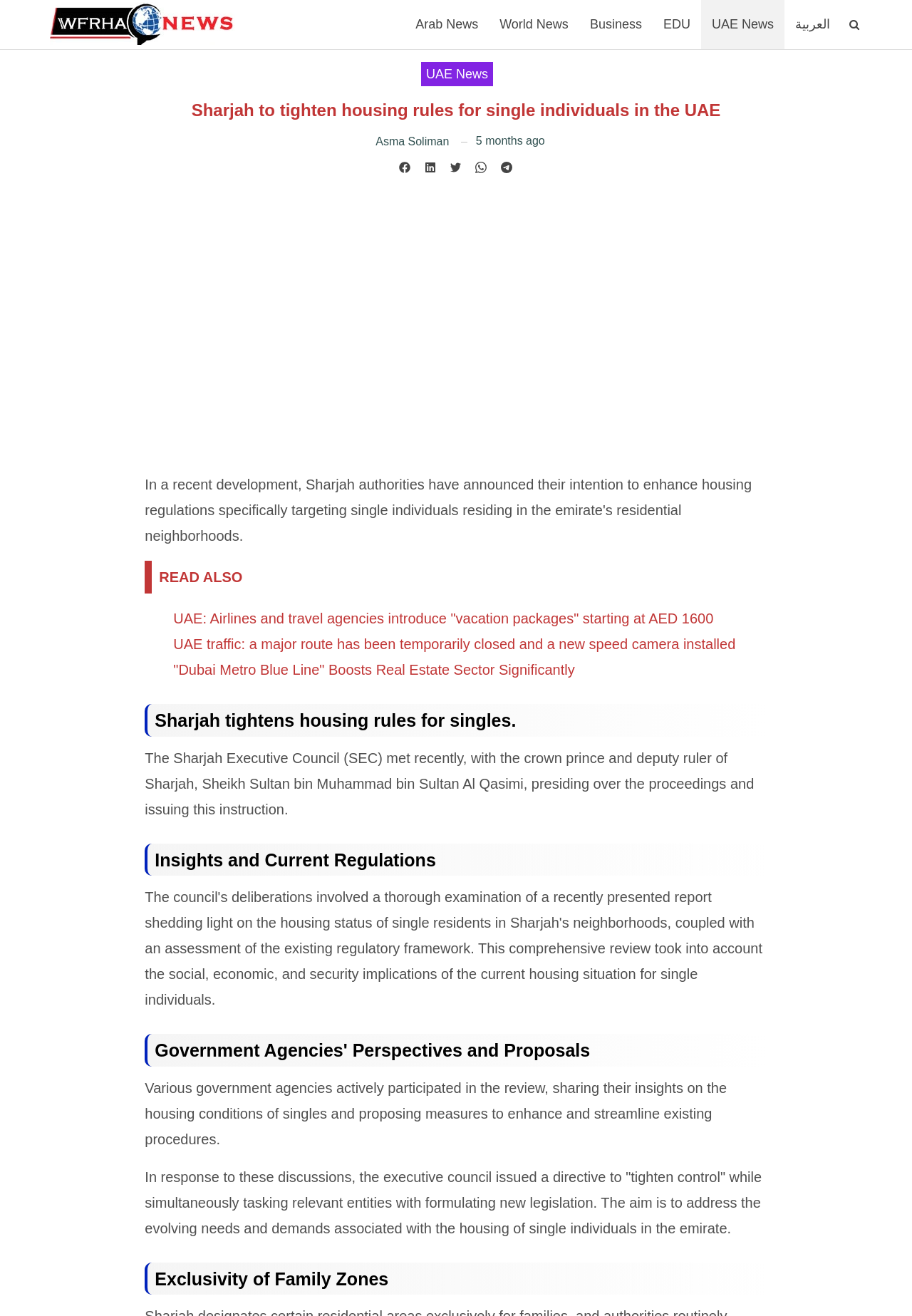How old is the article?
From the image, respond with a single word or phrase.

5 months